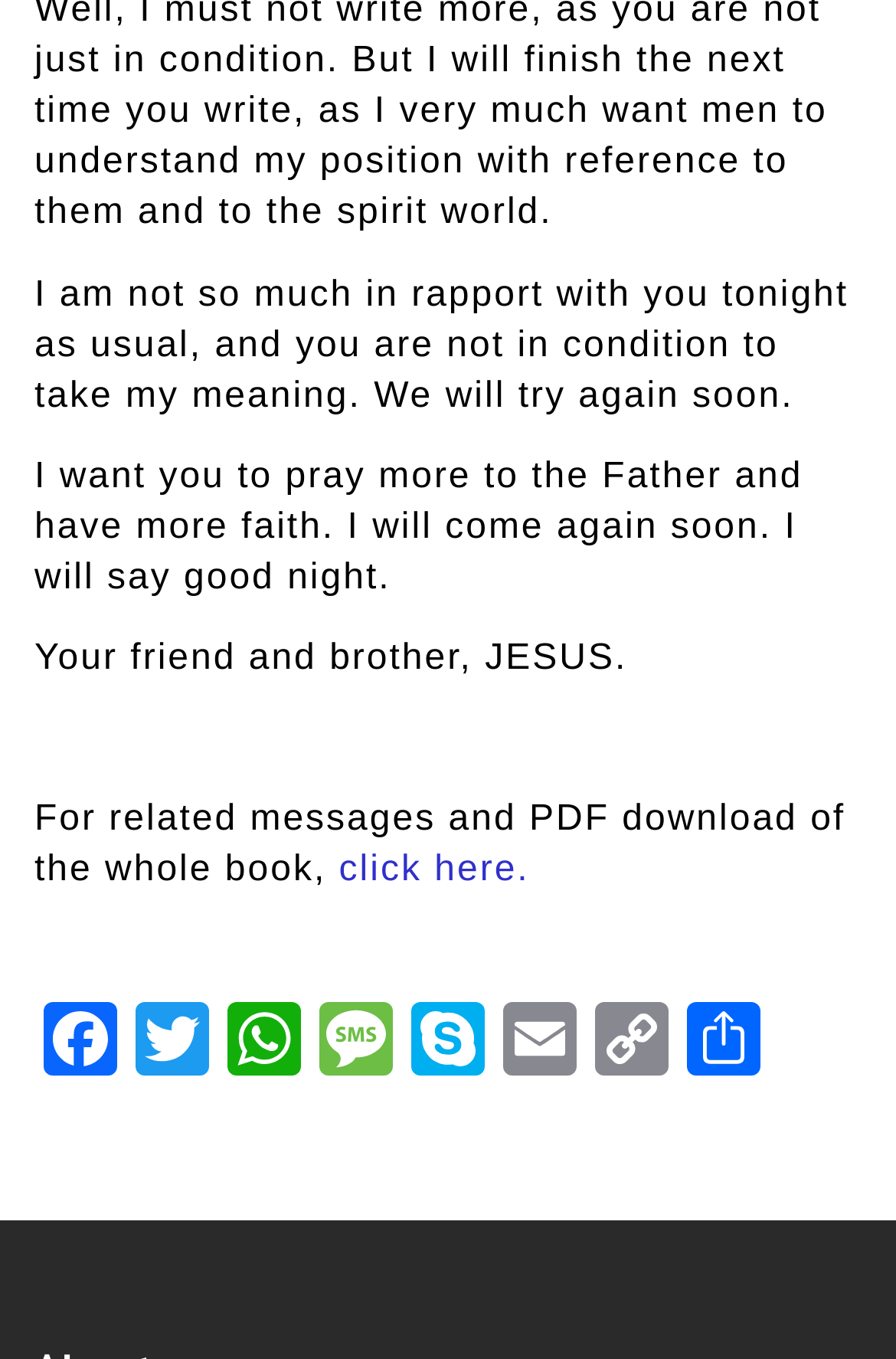Show the bounding box coordinates of the element that should be clicked to complete the task: "click on the link to download the whole book".

[0.378, 0.626, 0.591, 0.655]